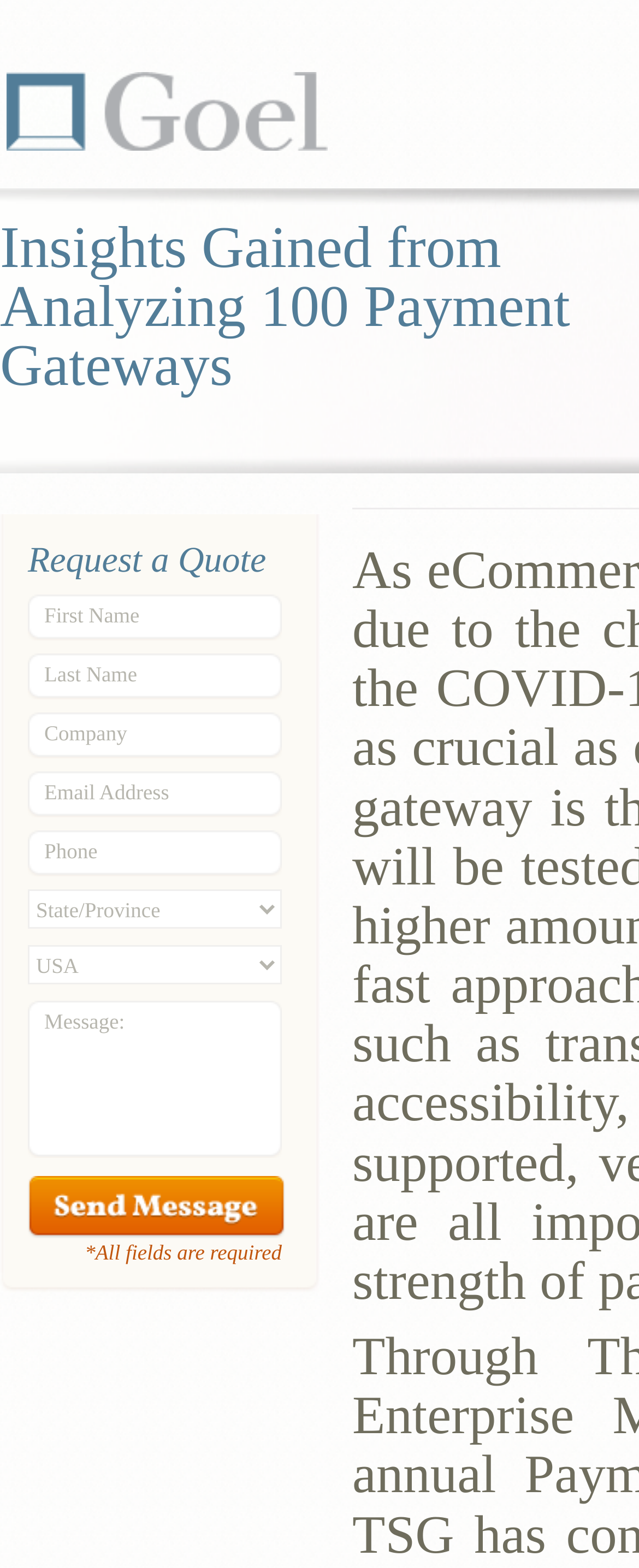Analyze the image and provide a detailed answer to the question: What is the function of the button at the bottom of the form?

The button at the bottom of the form is labeled 'Submit'. Its function is to submit the form, allowing users to send their request for a quote to the website owner.